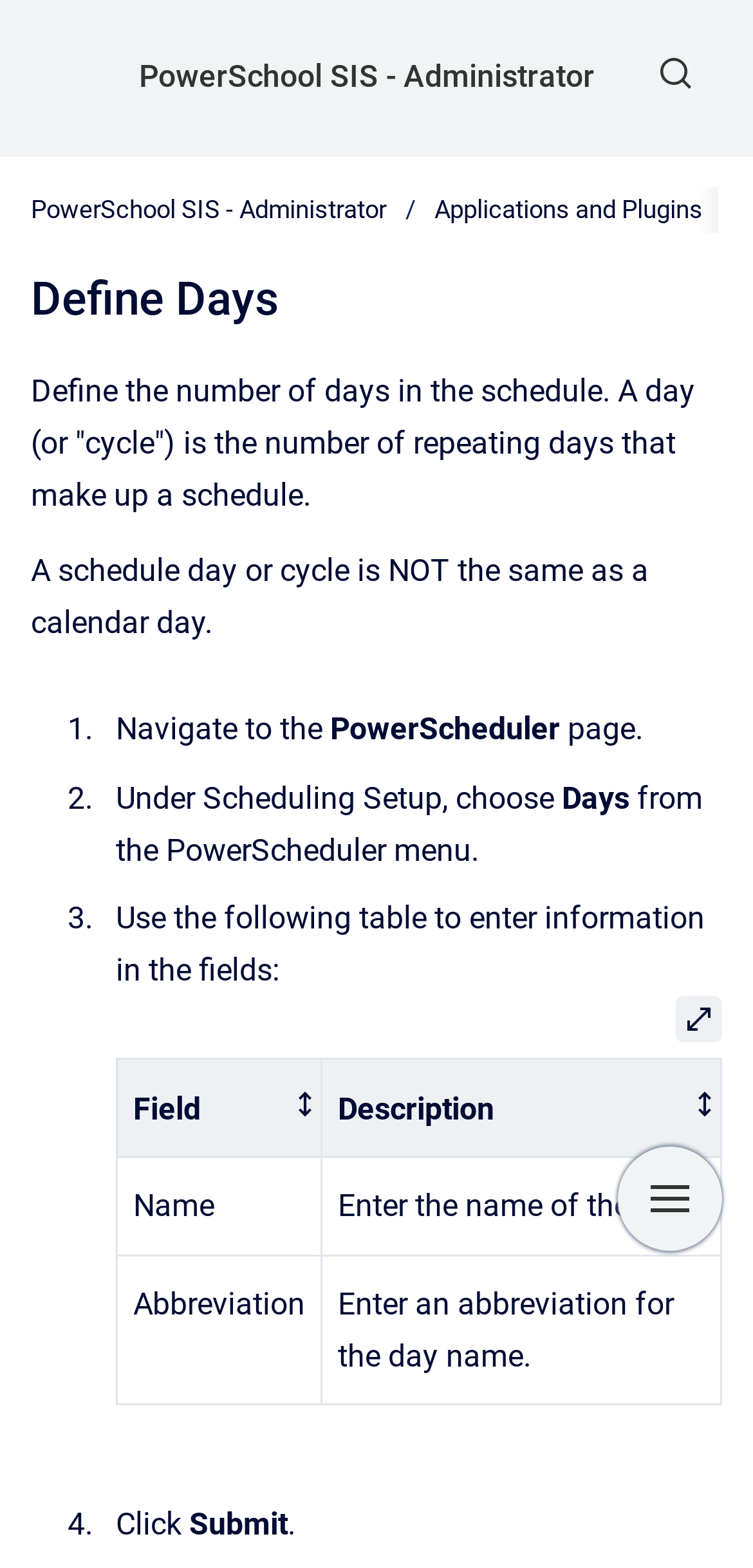Bounding box coordinates should be provided in the format (top-left x, top-left y, bottom-right x, bottom-right y) with all values between 0 and 1. Identify the bounding box for this UI element: PowerSchool SIS - Administrator

[0.185, 0.018, 0.79, 0.081]